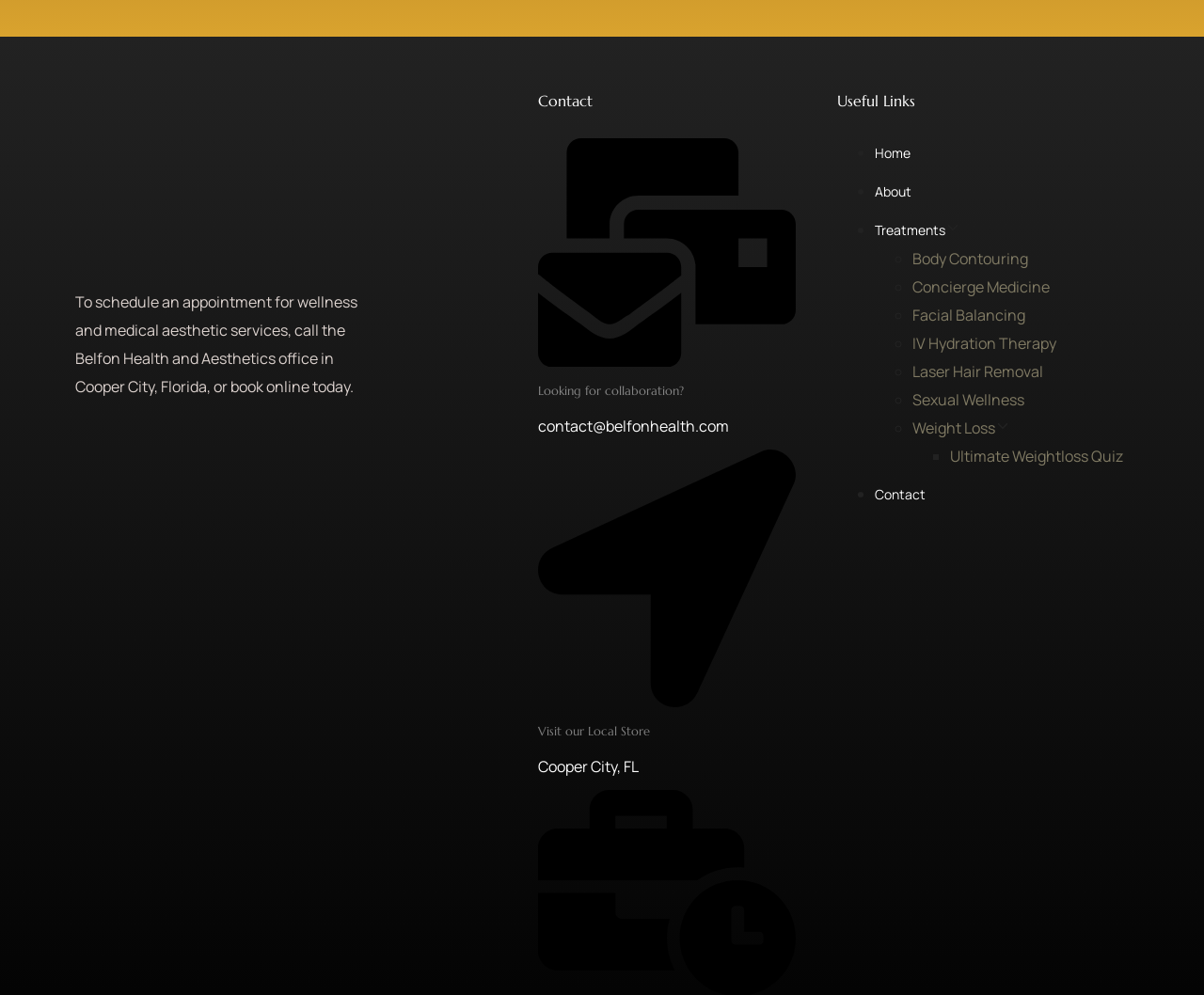Identify the bounding box coordinates for the element that needs to be clicked to fulfill this instruction: "Click the 'Body Contouring' link". Provide the coordinates in the format of four float numbers between 0 and 1: [left, top, right, bottom].

[0.758, 0.249, 0.854, 0.27]